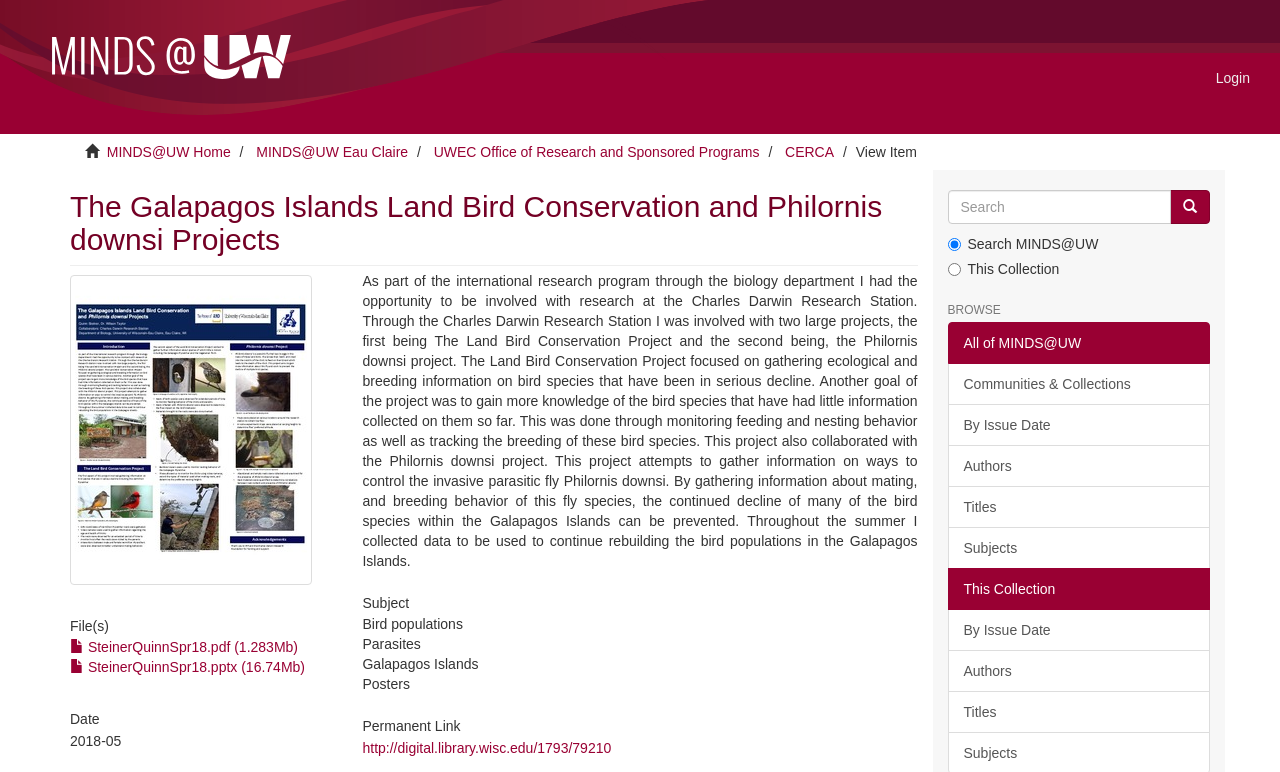Please find the bounding box coordinates of the clickable region needed to complete the following instruction: "Browse all of MINDS@UW". The bounding box coordinates must consist of four float numbers between 0 and 1, i.e., [left, top, right, bottom].

[0.753, 0.434, 0.845, 0.455]